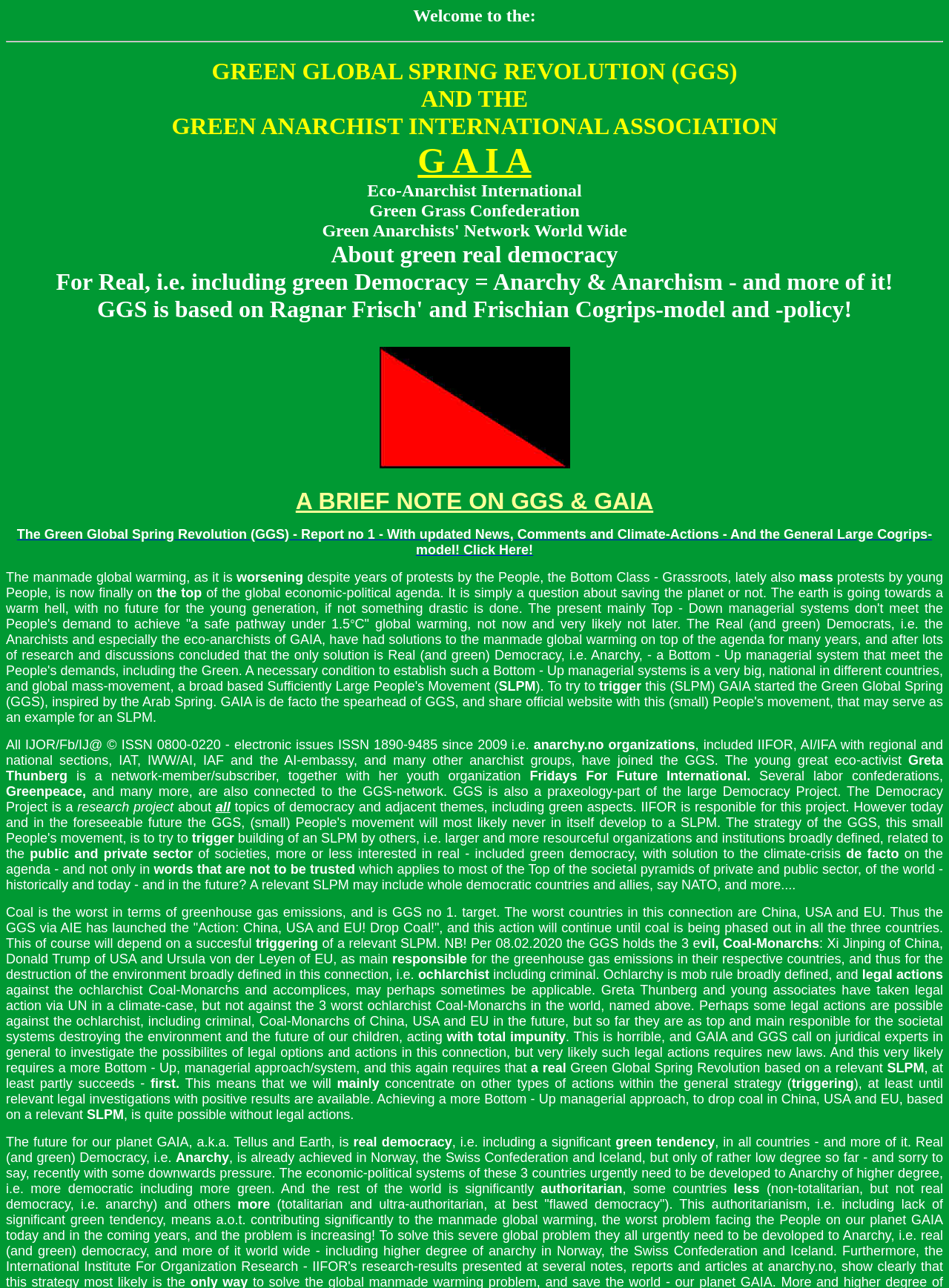What is the name of the project mentioned?
Look at the image and respond with a one-word or short-phrase answer.

The Democracy Project